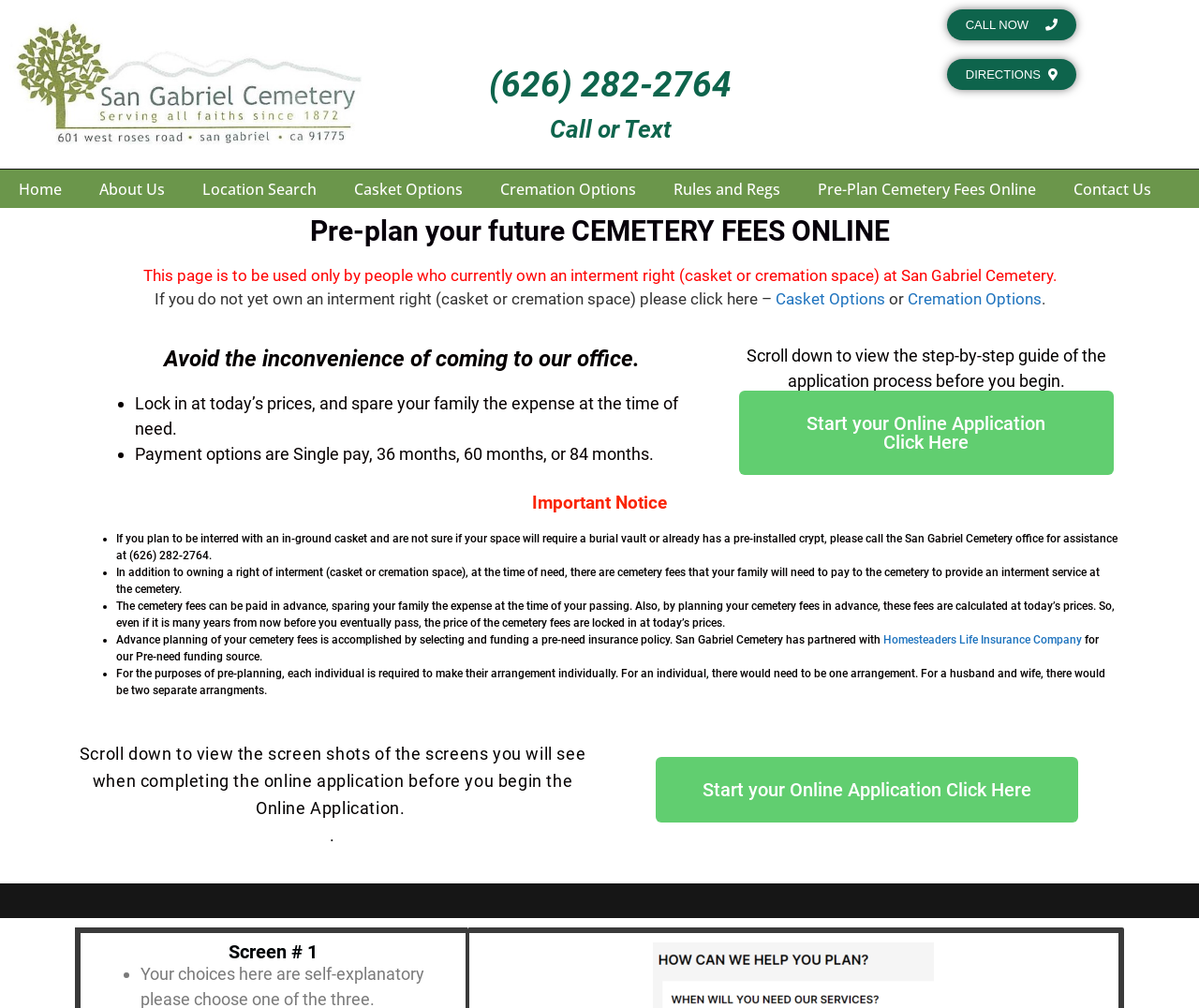For the element described, predict the bounding box coordinates as (top-left x, top-left y, bottom-right x, bottom-right y). All values should be between 0 and 1. Element description: Rules and Regs

[0.546, 0.169, 0.666, 0.209]